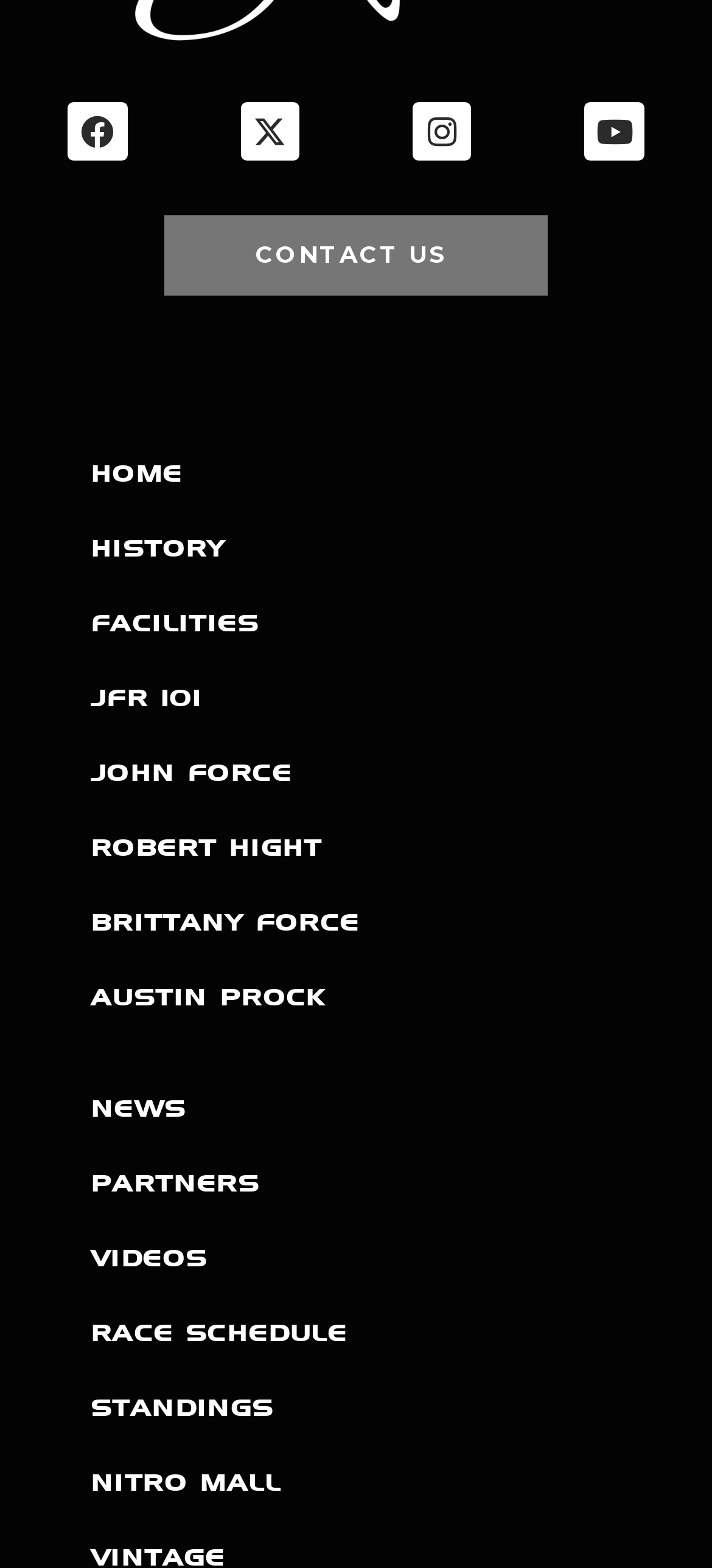Given the element description John Force, identify the bounding box coordinates for the UI element on the webpage screenshot. The format should be (top-left x, top-left y, bottom-right x, bottom-right y), with values between 0 and 1.

[0.077, 0.469, 0.923, 0.517]